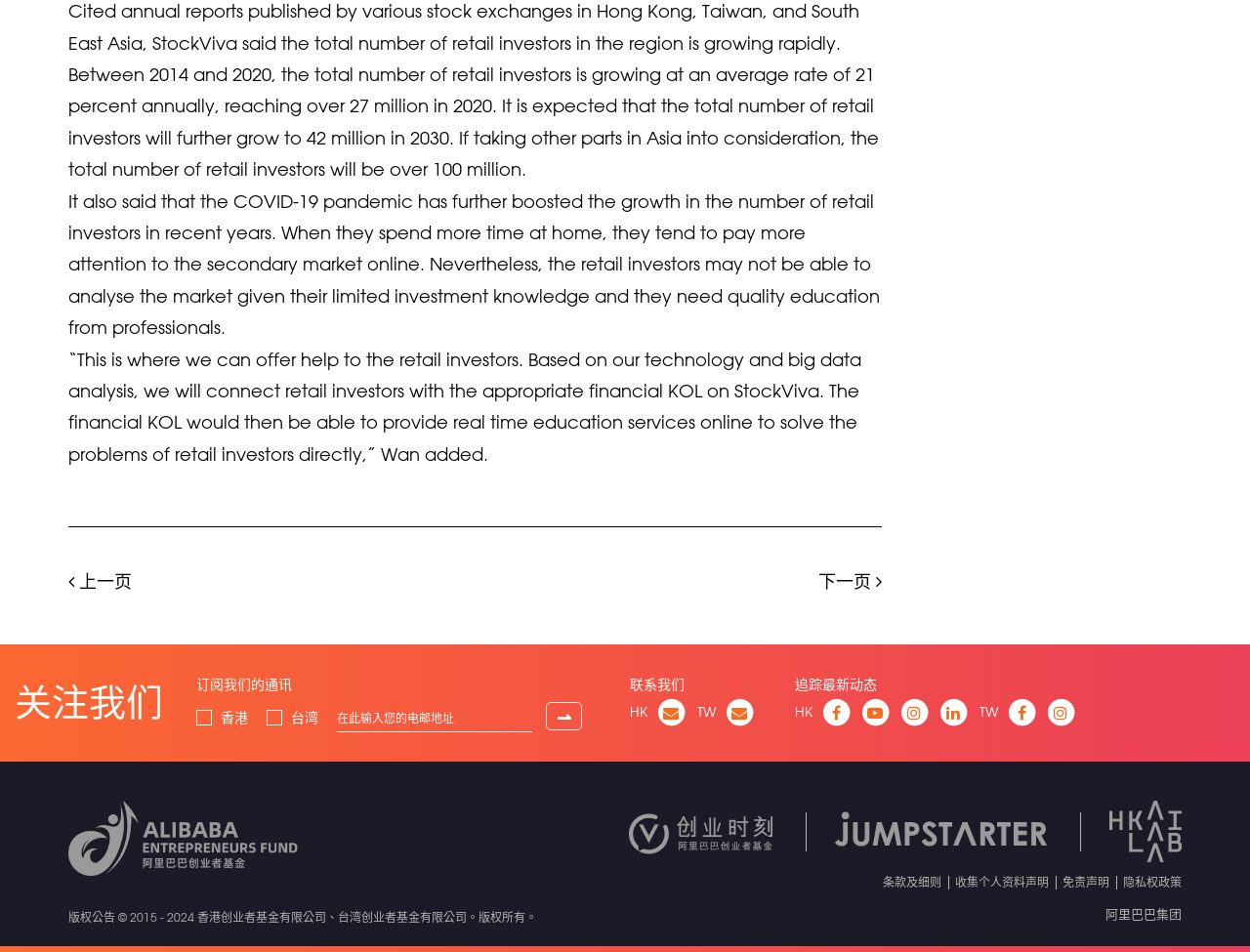Please provide a detailed answer to the question below by examining the image:
What is the average annual growth rate of retail investors between 2014 and 2020?

The text states, 'Between 2014 and 2020, the total number of retail investors is growing at an average rate of 21 percent annually...'